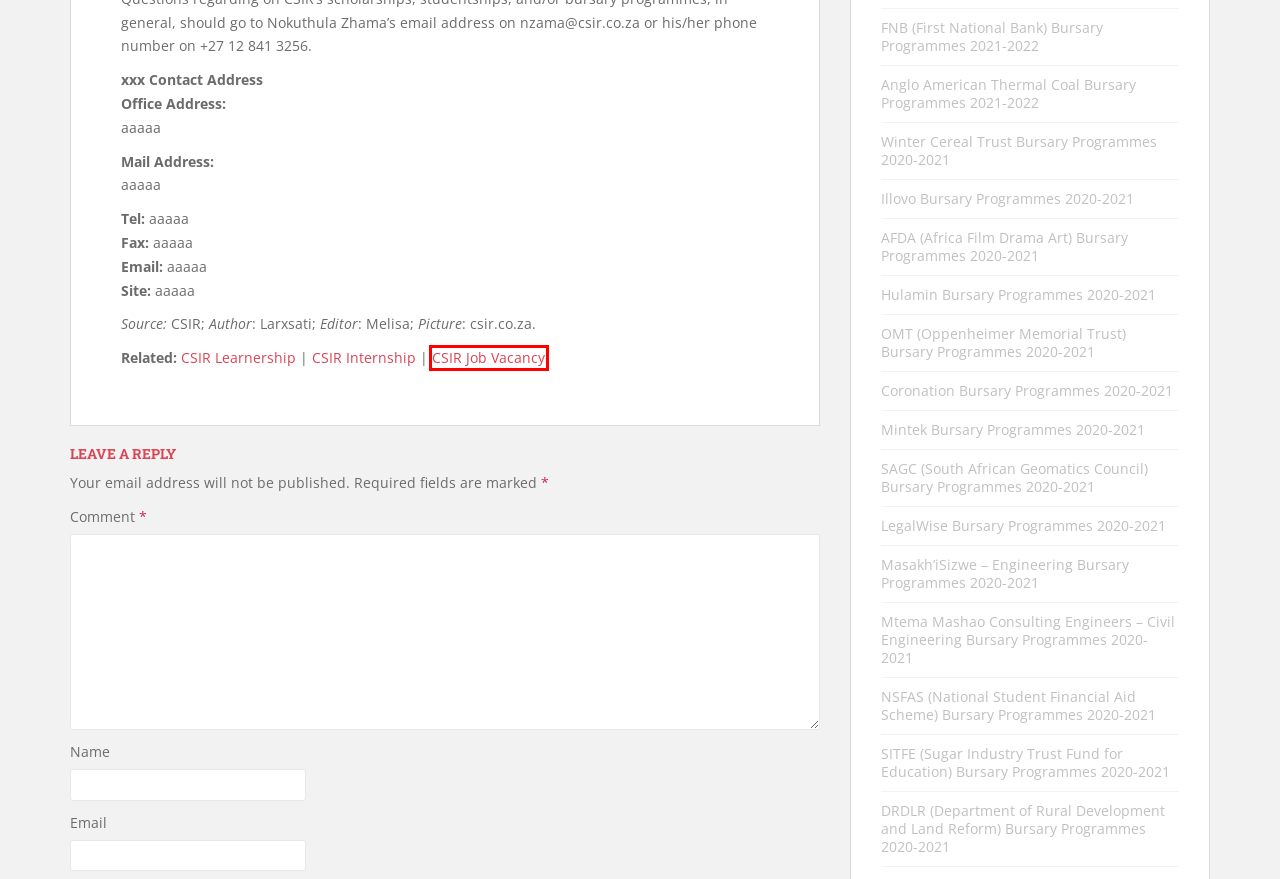Given a screenshot of a webpage with a red bounding box around a UI element, please identify the most appropriate webpage description that matches the new webpage after you click on the element. Here are the candidates:
A. Mintek Bursary Programmes 2020-2021
B. SAGC (South African Geomatics Council) Bursary Programmes 2020-2021
C. Latest Available Learnerships Update in South Africa 2021
D. CSIR Job Vacancies 2020
E. Mtema Mashao Consulting Engineers – Civil Engineering Bursary Programmes 2020-2021
F. Masakh’iSizwe – Engineering Bursary Programmes 2020-2021
G. CSIR Internship Programmes 2020
H. Coronation Bursary Programmes 2020-2021

D